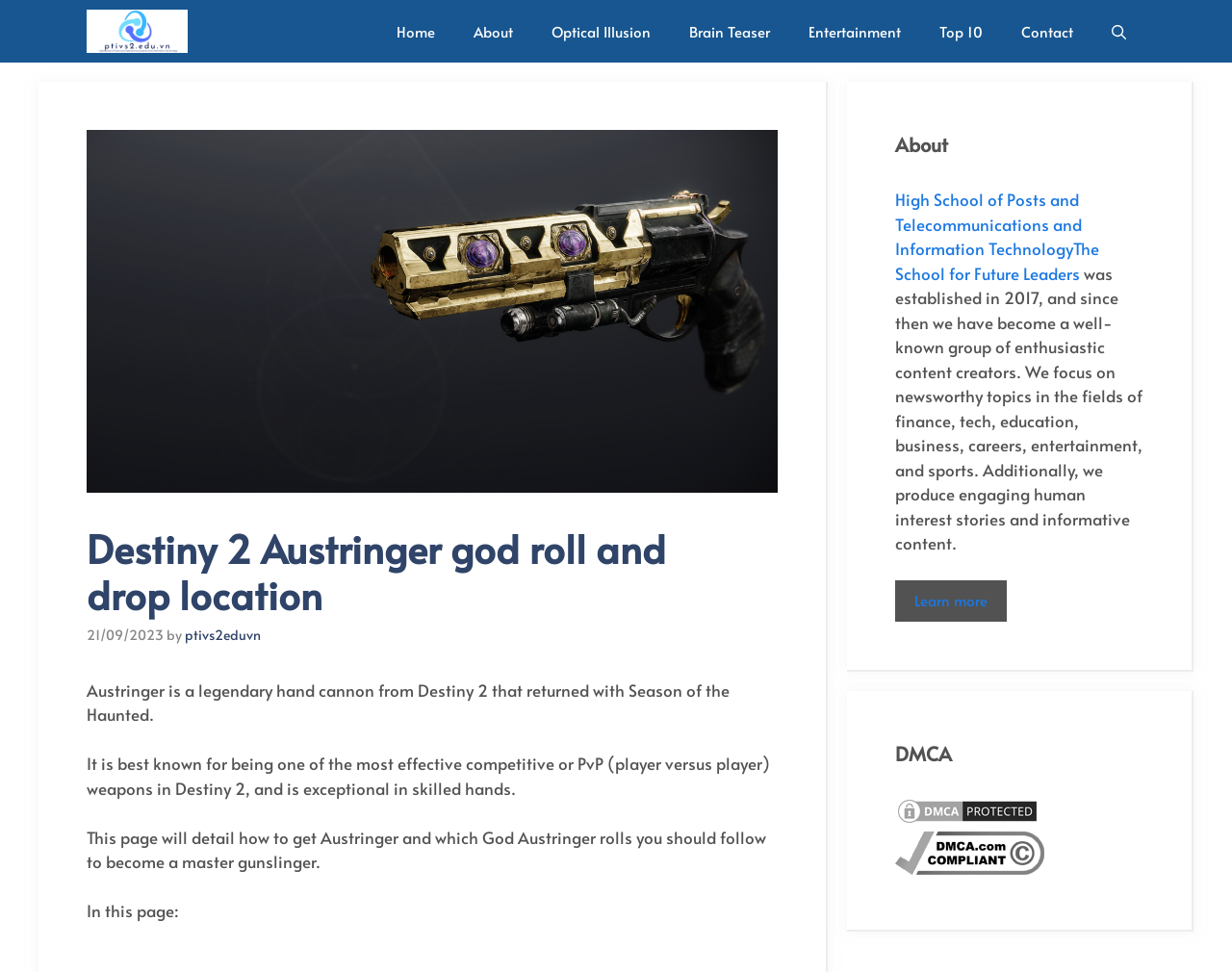Locate the bounding box of the UI element defined by this description: "title="DMCA Compliance information for ptivs2.edu.vn"". The coordinates should be given as four float numbers between 0 and 1, formatted as [left, top, right, bottom].

[0.727, 0.881, 0.848, 0.905]